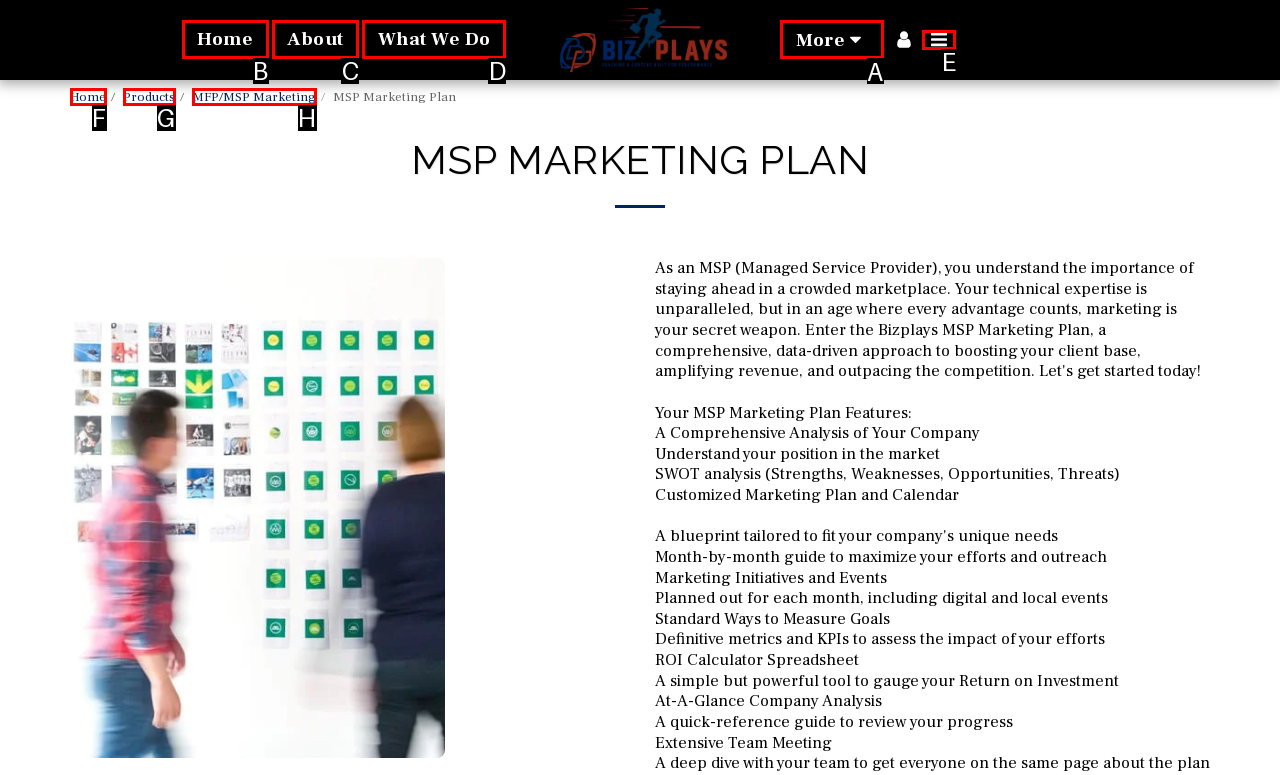Which option should be clicked to execute the task: view more options?
Reply with the letter of the chosen option.

A